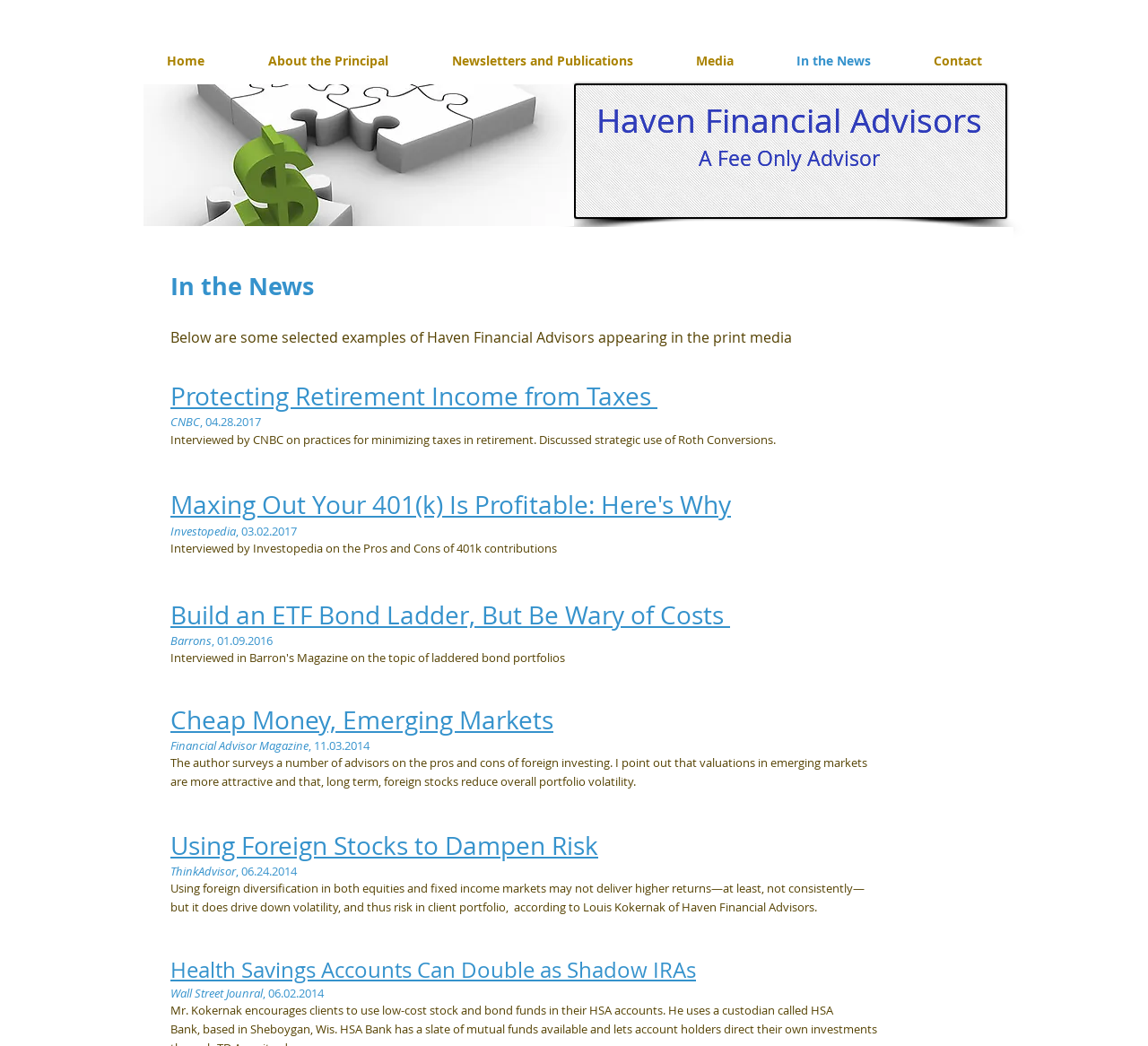What is the name of the investment advisor?
Give a one-word or short-phrase answer derived from the screenshot.

Haven Financial Advisors